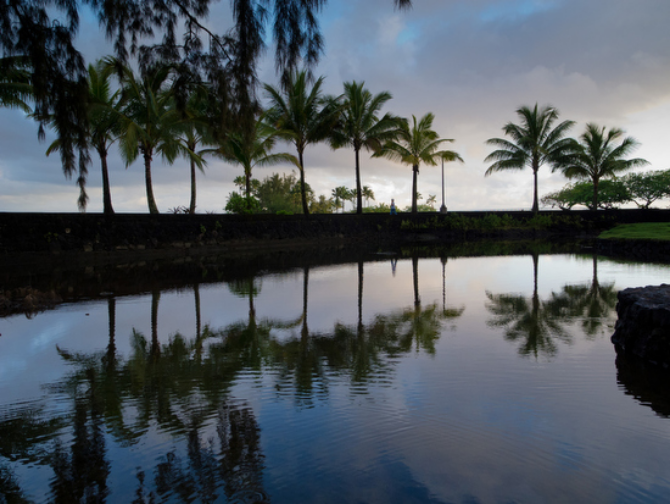Give a thorough caption for the picture.

This serene image captures the tranquil beauty of Liliuokalani Park in Hilo, Hawaii. The scene is framed by a line of tall palm trees, their lush green fronds elegantly arching above a calm, reflective pond. The water mirrors the trees and the soft hues of the cloudy sky, creating a harmonious blend of nature's elements. A rocky outcrop partially juts into the pond, adding to the serene atmosphere, while hints of greenery surround the water, enhancing the lush tropical setting. This picturesque location embodies the peacefulness of Hawaiian landscapes, inviting viewers to immerse themselves in its natural beauty.